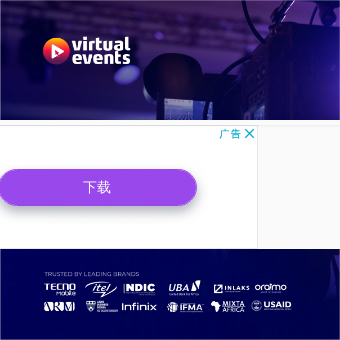What is the purpose of the logos at the bottom?
Examine the webpage screenshot and provide an in-depth answer to the question.

The range of logos from trusted brands, including TECNO, Indib, and UBA, at the lower section of the image reinforces the legitimacy and reliability of the virtual events platform, suggesting partnerships with well-known companies in the technology and finance sectors.